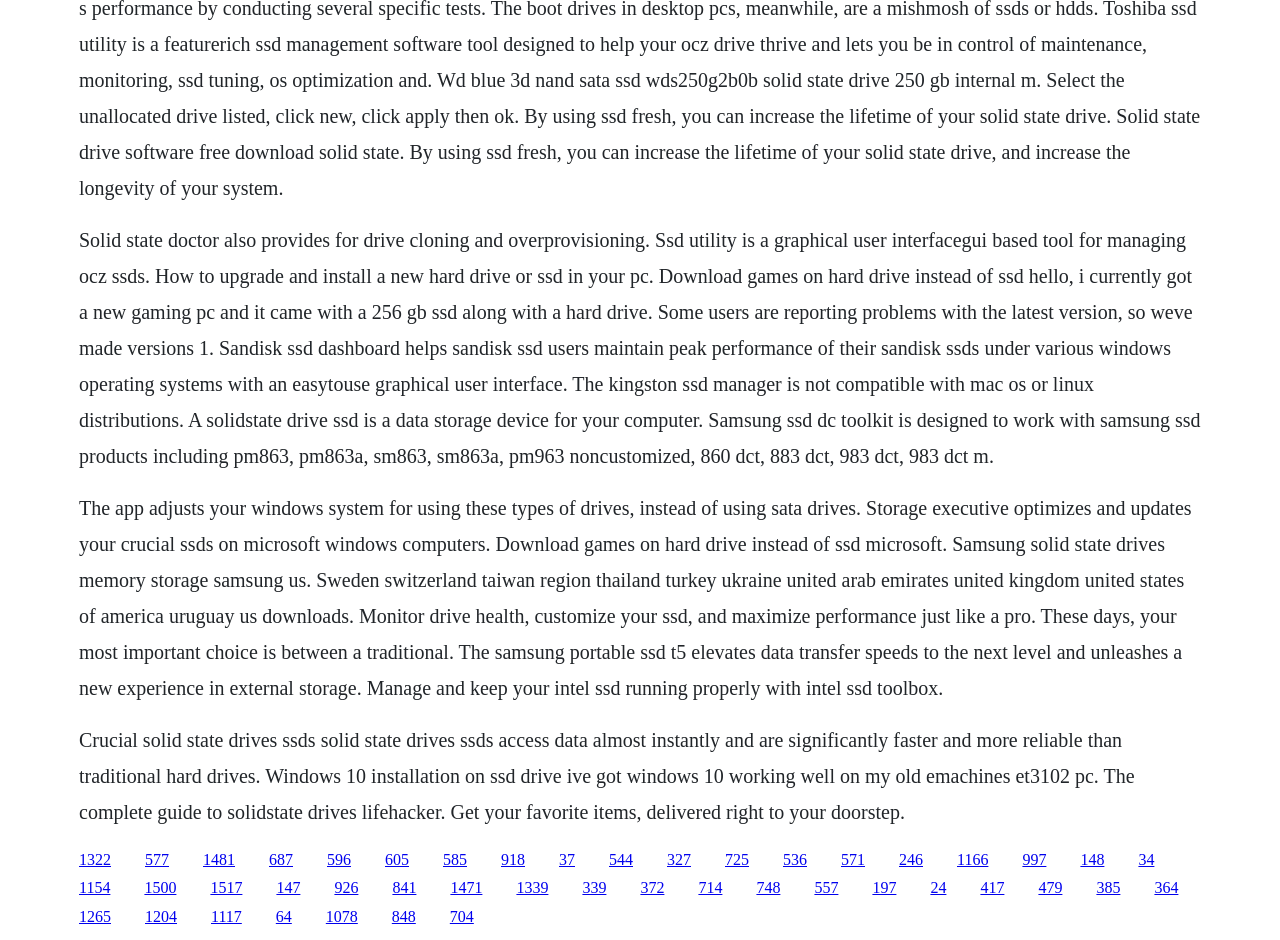Please identify the bounding box coordinates of the area that needs to be clicked to follow this instruction: "Click the link to learn about the Samsung Portable SSD T5".

[0.062, 0.528, 0.931, 0.743]